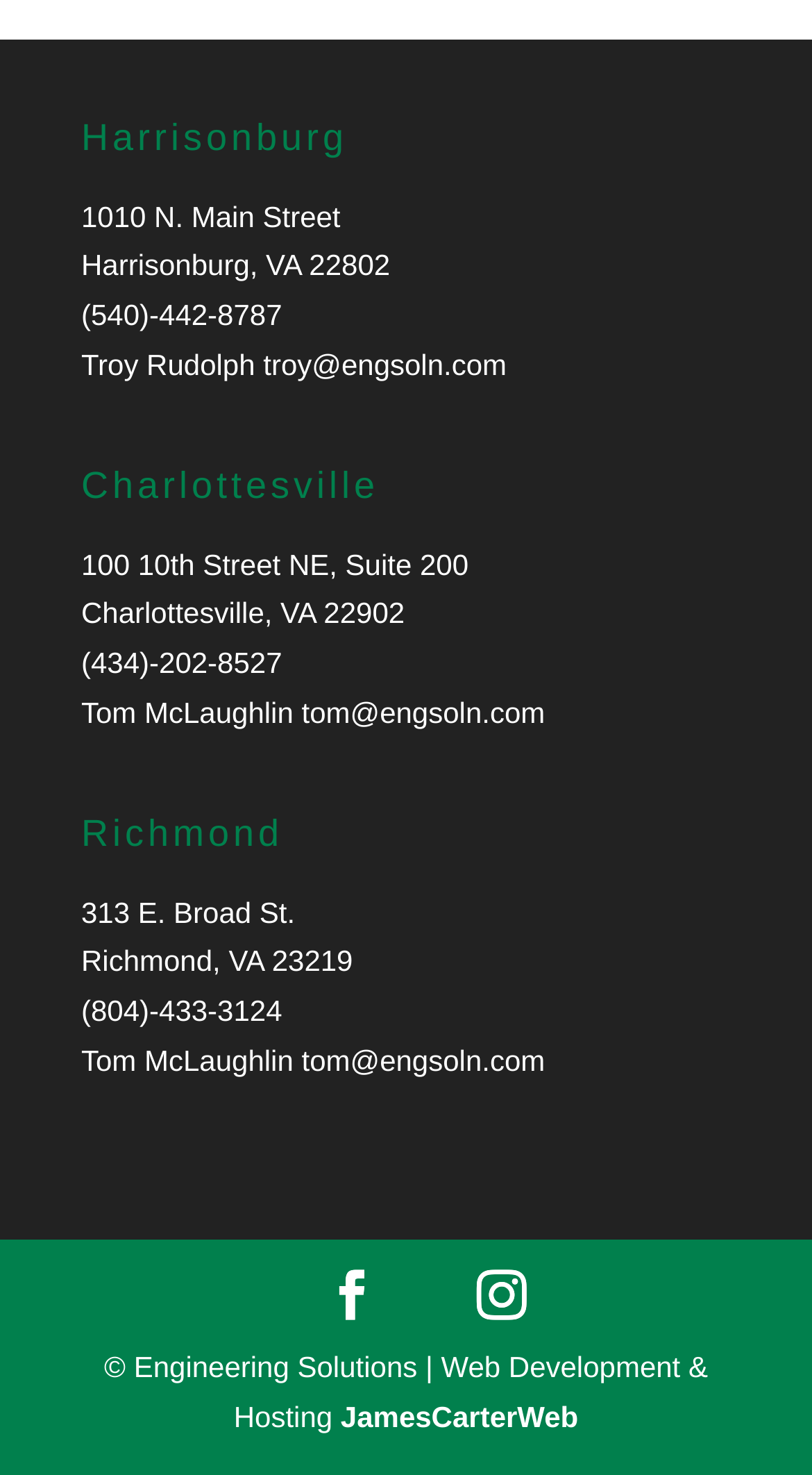How many locations are listed on the page?
Please look at the screenshot and answer in one word or a short phrase.

3